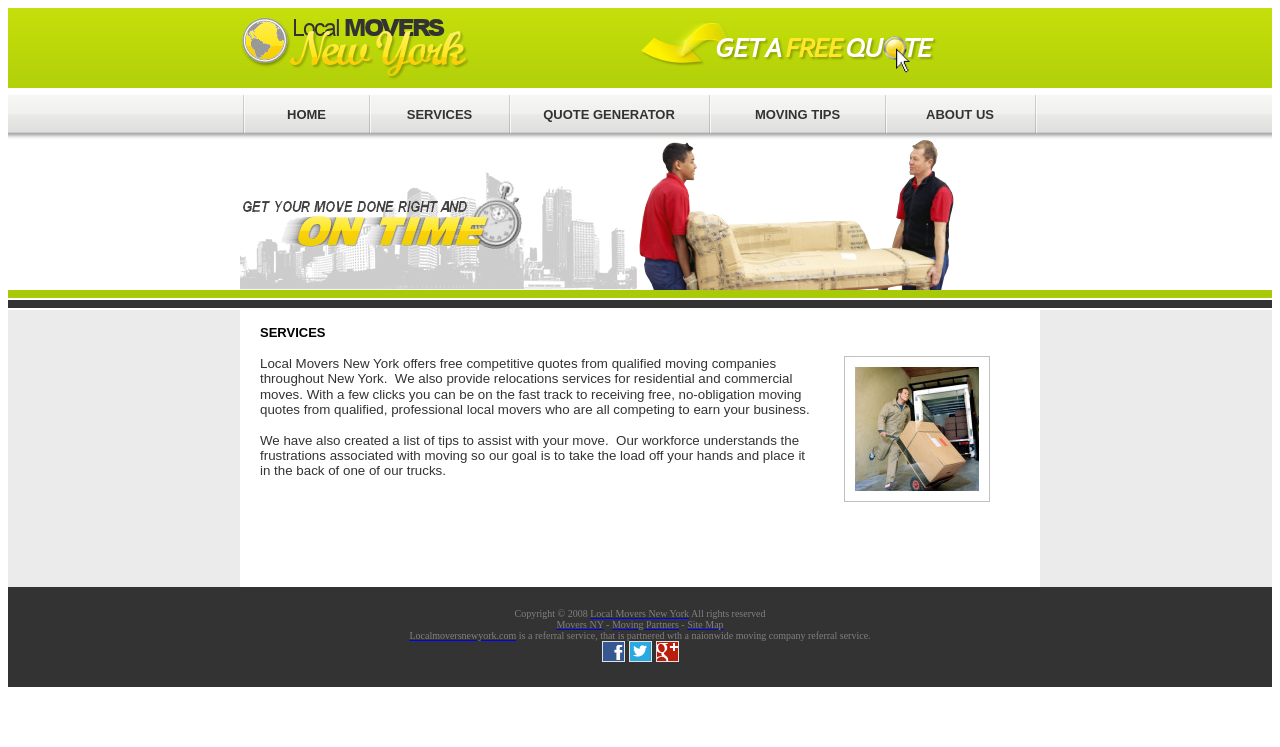Please indicate the bounding box coordinates for the clickable area to complete the following task: "Click on HOME". The coordinates should be specified as four float numbers between 0 and 1, i.e., [left, top, right, bottom].

[0.224, 0.143, 0.255, 0.163]